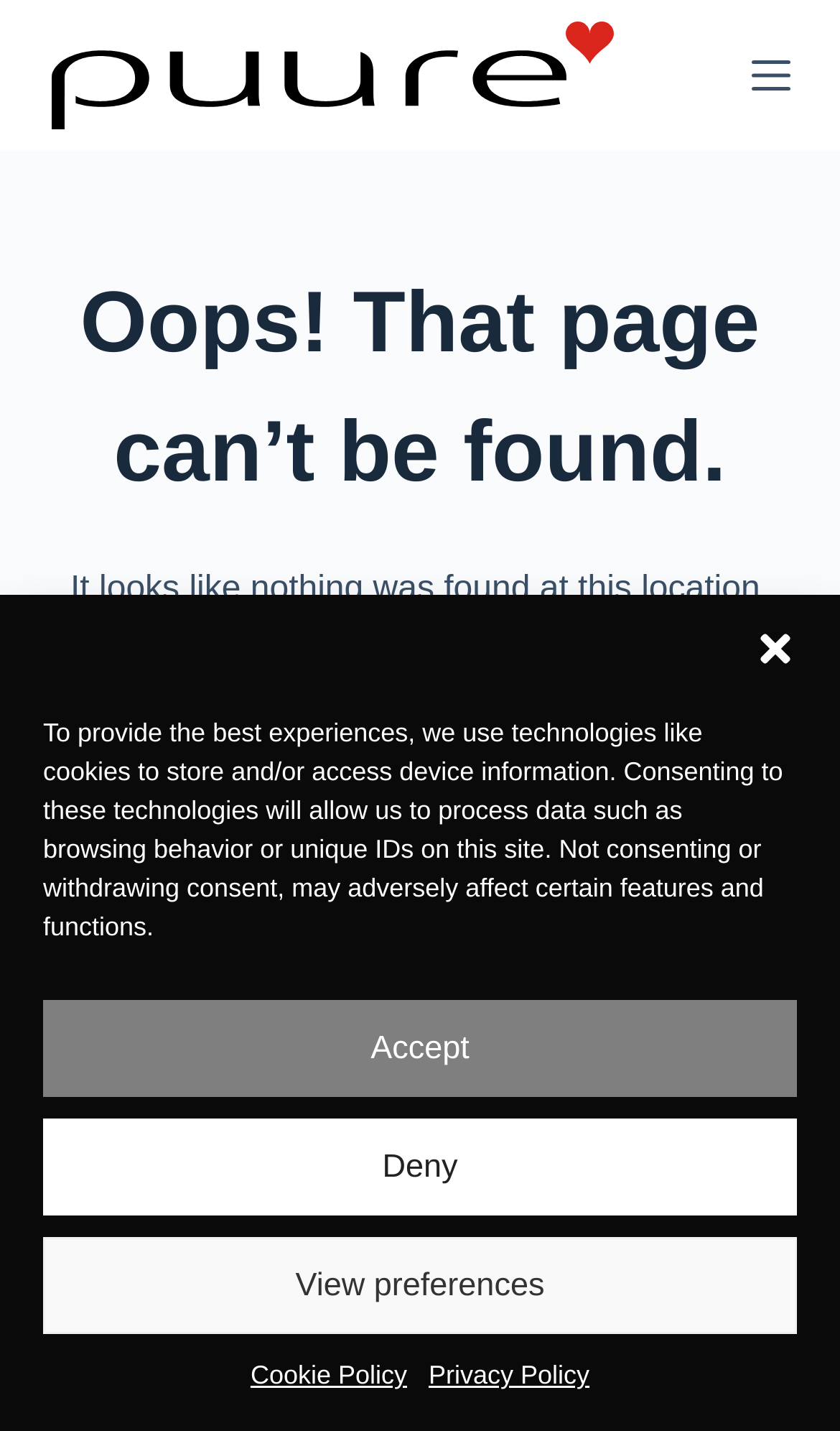What is the company name of the website?
Give a comprehensive and detailed explanation for the question.

I found the company name by looking at the logo and the text on the webpage, which consistently mentions 'PuureBride' as the brand name.